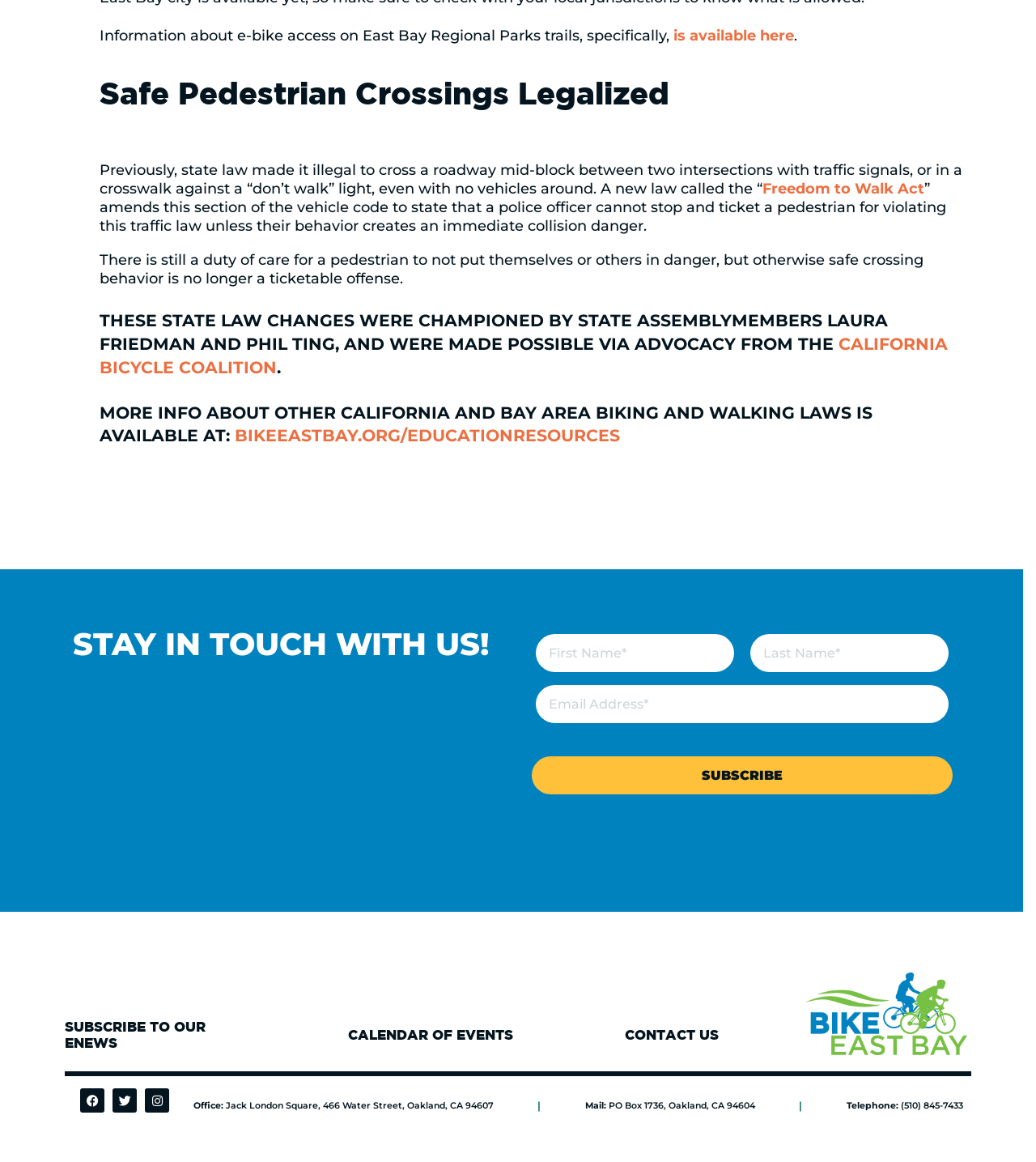Reply to the question with a brief word or phrase: What is the topic of the first heading?

Safe Pedestrian Crossings Legalized